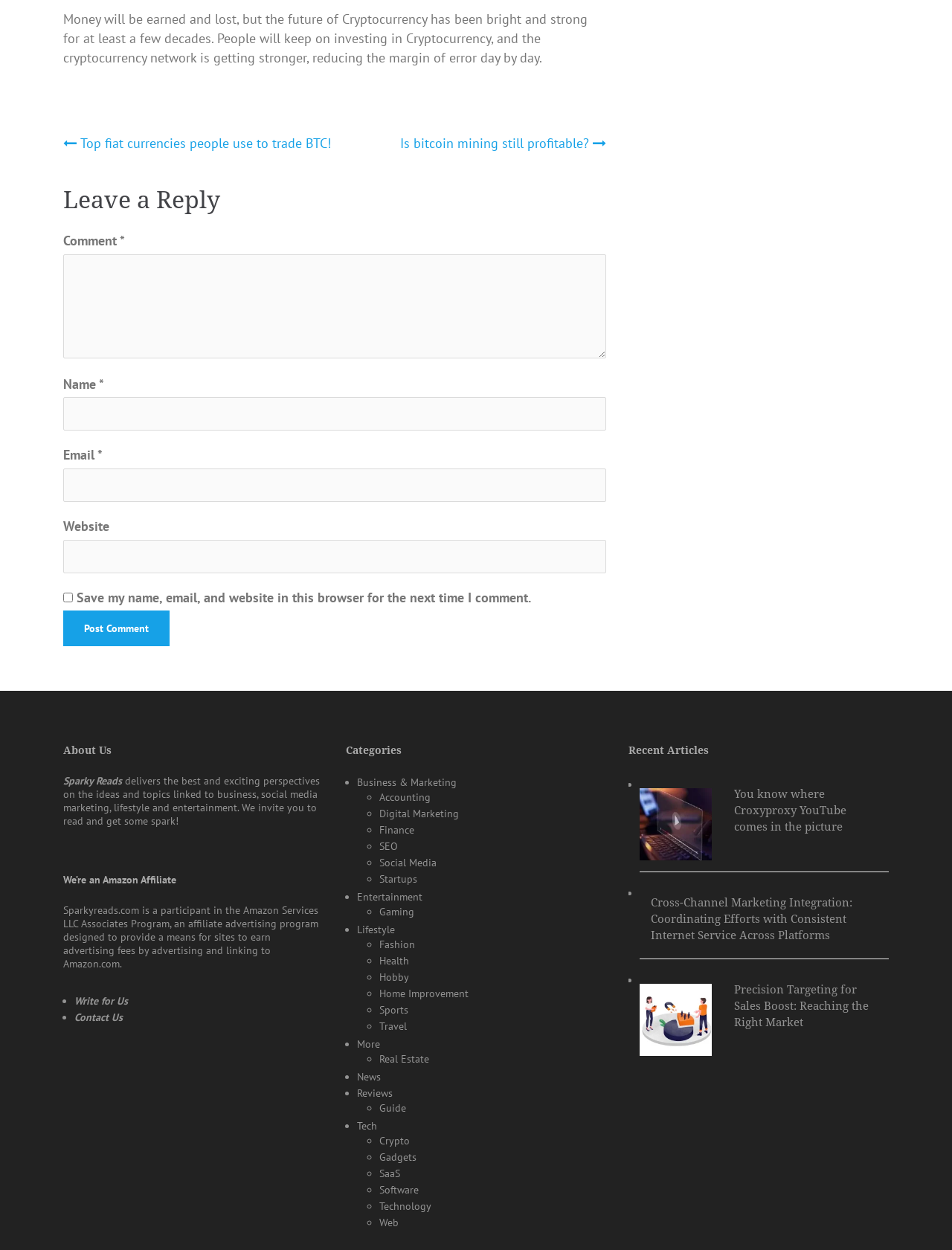Please determine the bounding box of the UI element that matches this description: Web. The coordinates should be given as (top-left x, top-left y, bottom-right x, bottom-right y), with all values between 0 and 1.

[0.398, 0.973, 0.419, 0.984]